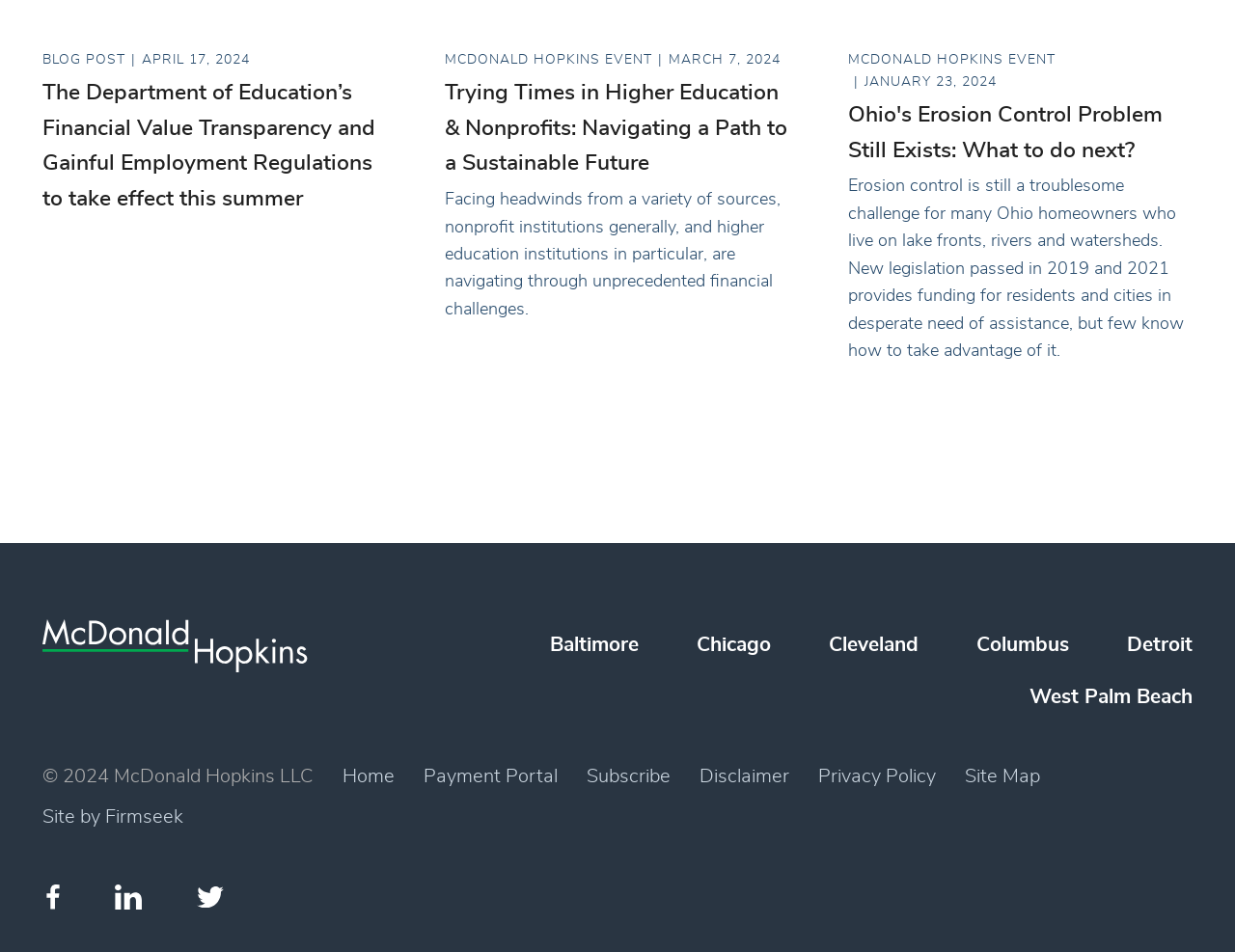Given the element description "Chicago", identify the bounding box of the corresponding UI element.

[0.564, 0.667, 0.624, 0.688]